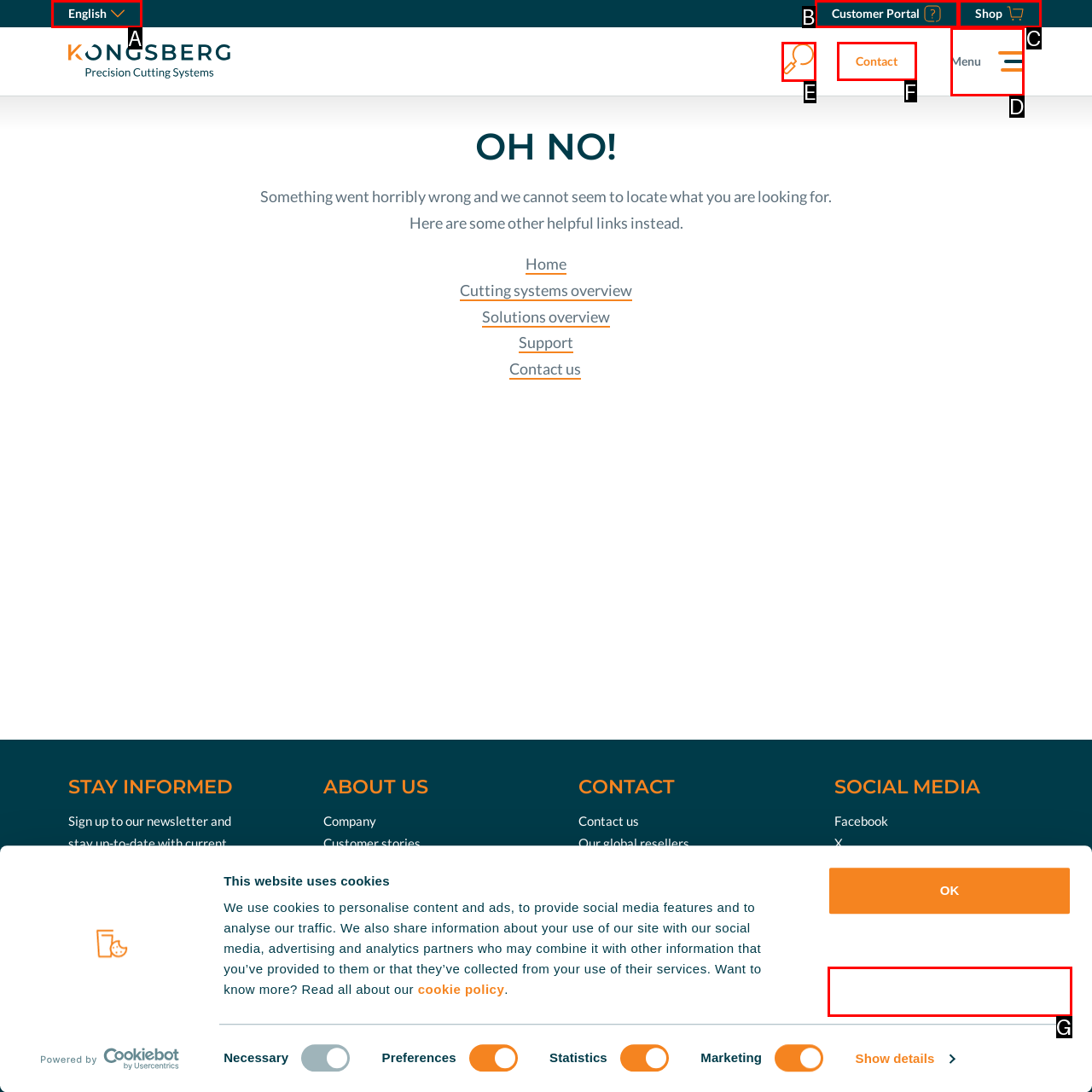Pick the HTML element that corresponds to the description: Shop
Answer with the letter of the correct option from the given choices directly.

C